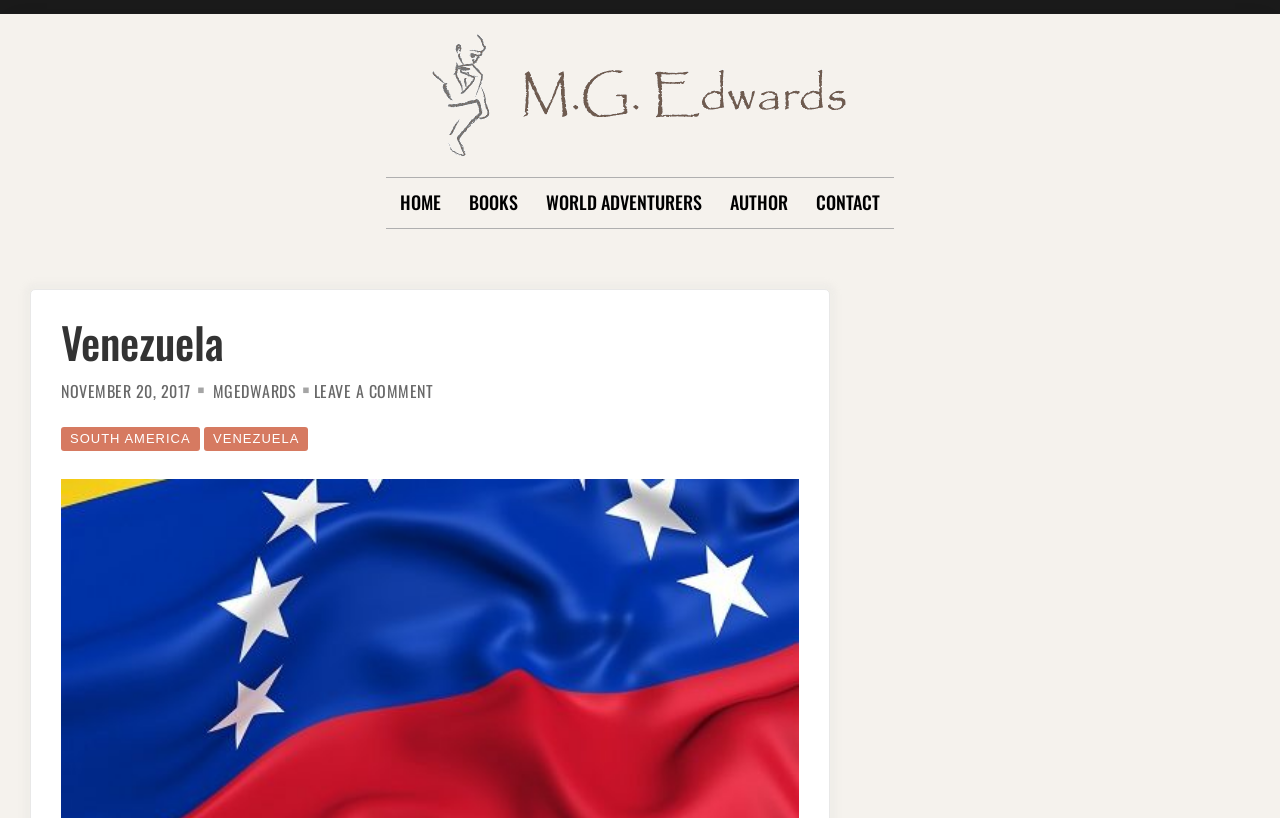Please identify the bounding box coordinates of the element's region that I should click in order to complete the following instruction: "view books". The bounding box coordinates consist of four float numbers between 0 and 1, i.e., [left, top, right, bottom].

[0.366, 0.218, 0.405, 0.278]